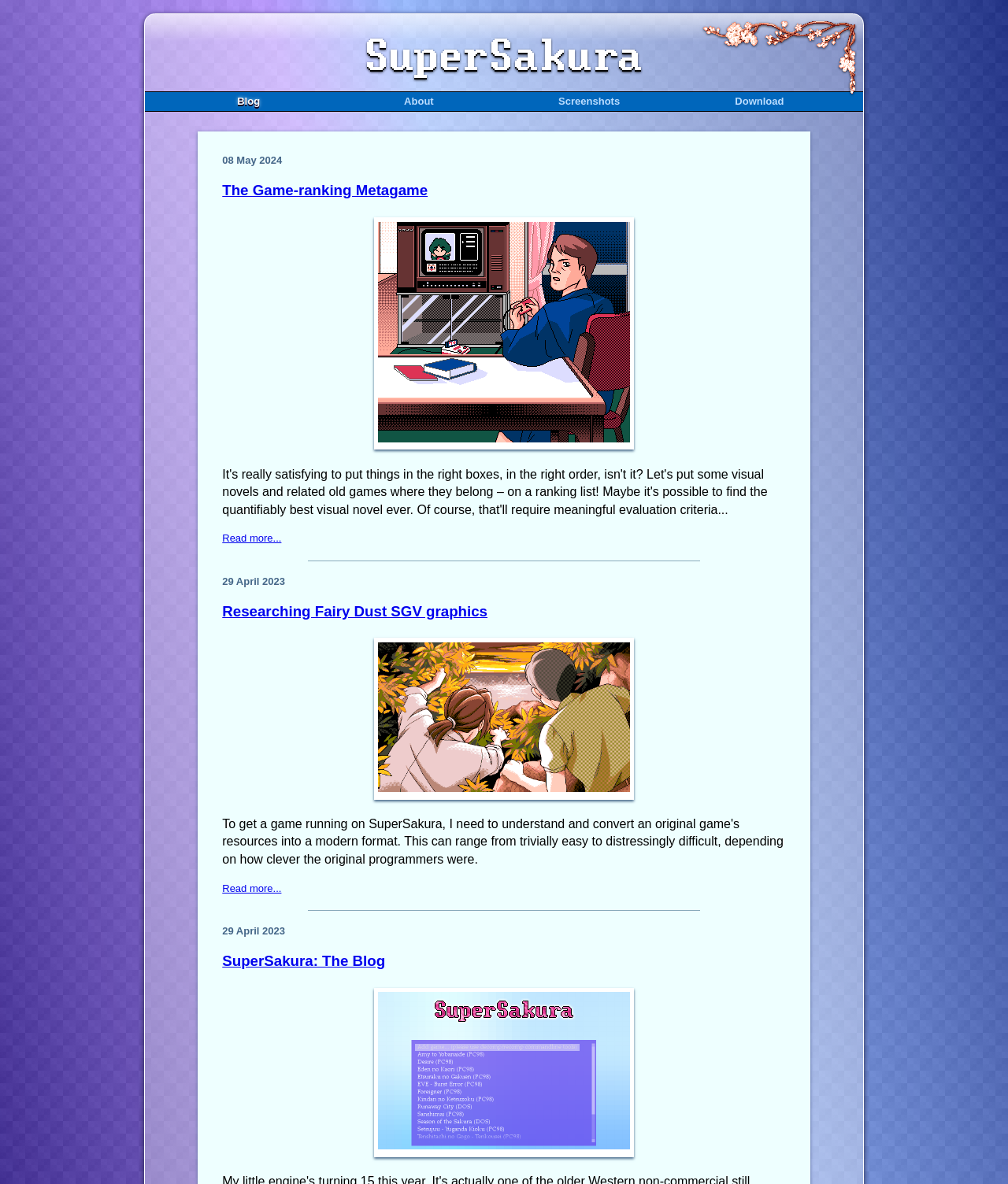Give a succinct answer to this question in a single word or phrase: 
What is the name of the visual novel engine?

SuperSakura